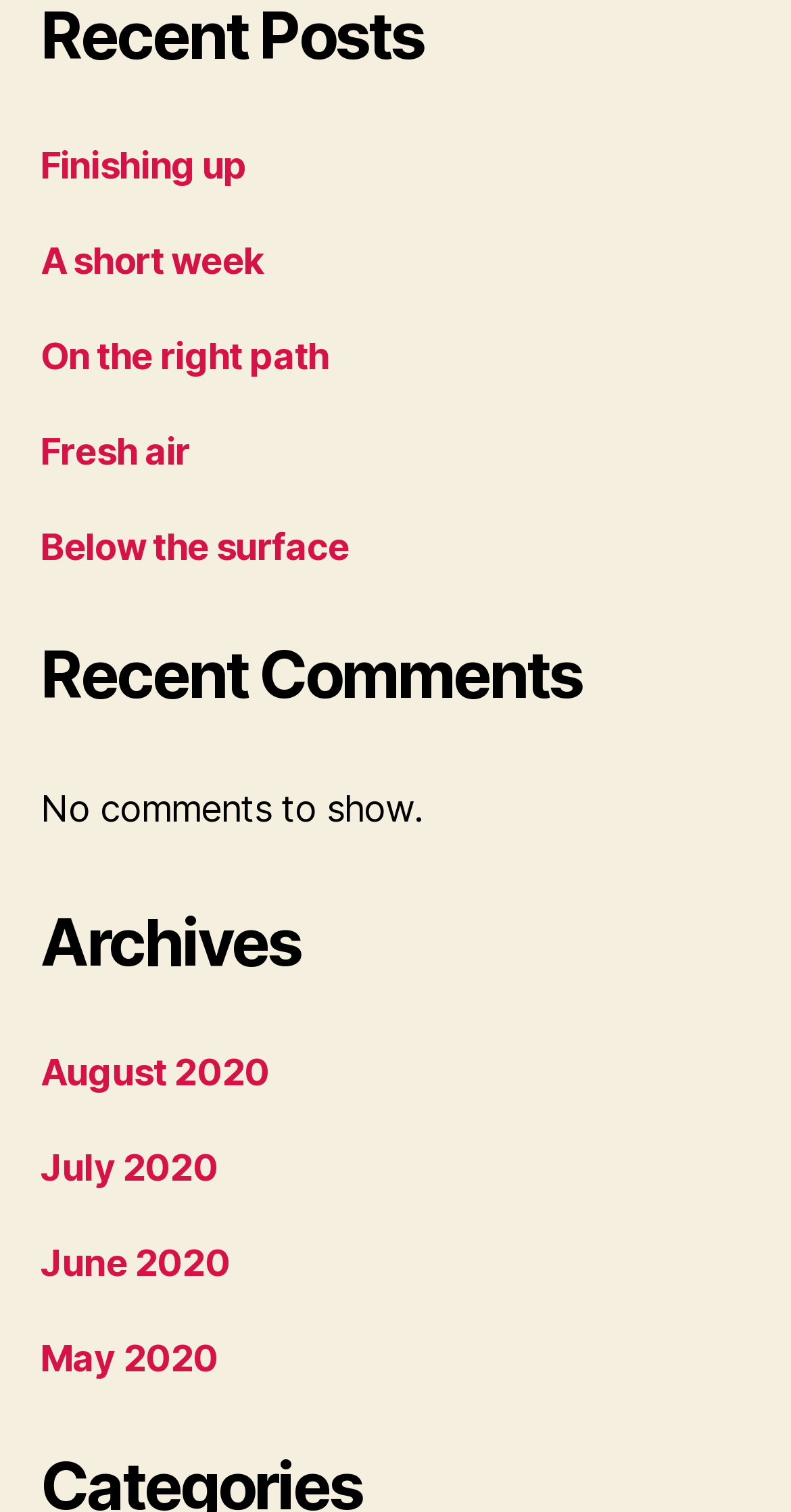Identify the bounding box coordinates of the element to click to follow this instruction: 'go to August 2020 archives'. Ensure the coordinates are four float values between 0 and 1, provided as [left, top, right, bottom].

[0.051, 0.695, 0.341, 0.723]